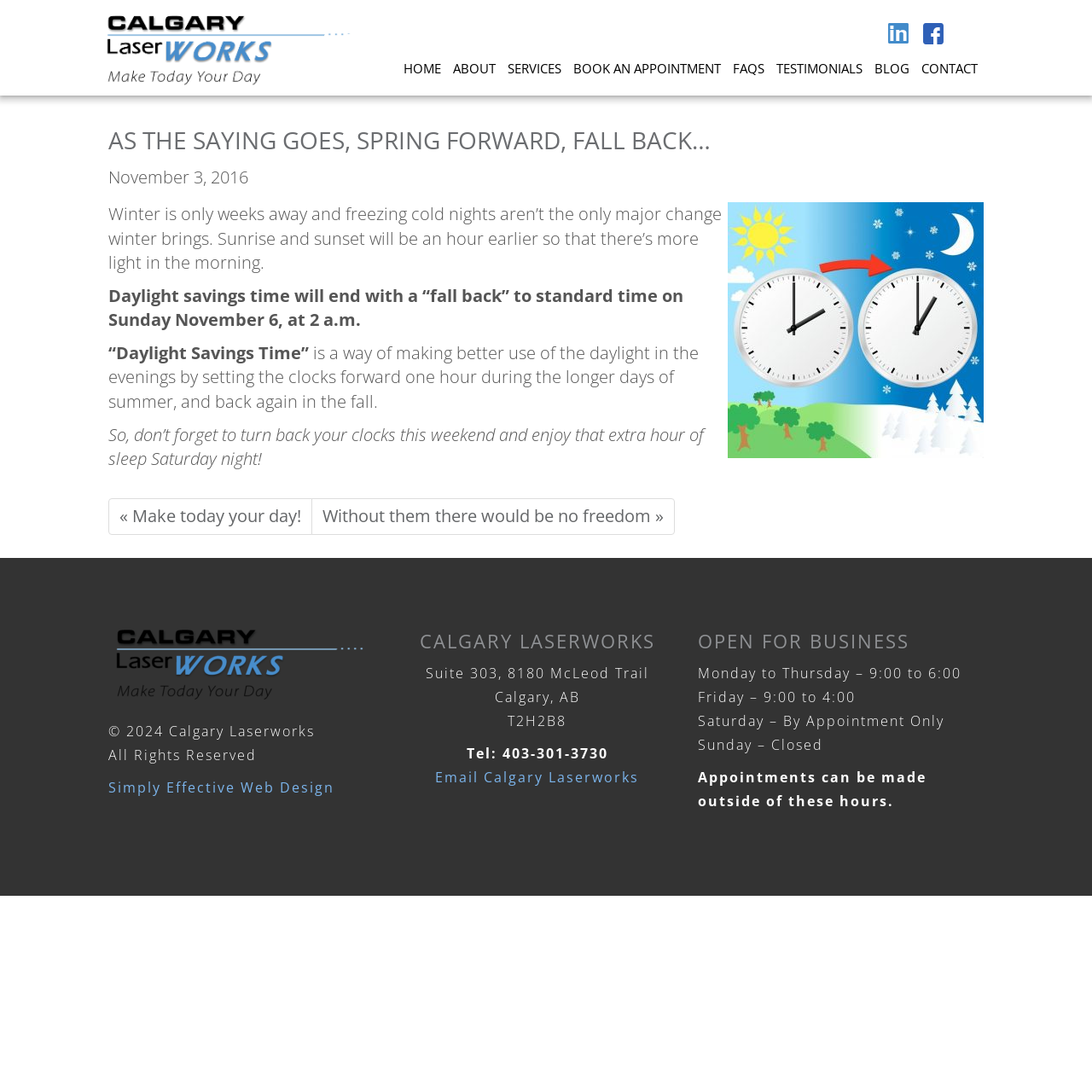Provide the bounding box coordinates, formatted as (top-left x, top-left y, bottom-right x, bottom-right y), with all values being floating point numbers between 0 and 1. Identify the bounding box of the UI element that matches the description: « Make today your day!

[0.099, 0.456, 0.286, 0.49]